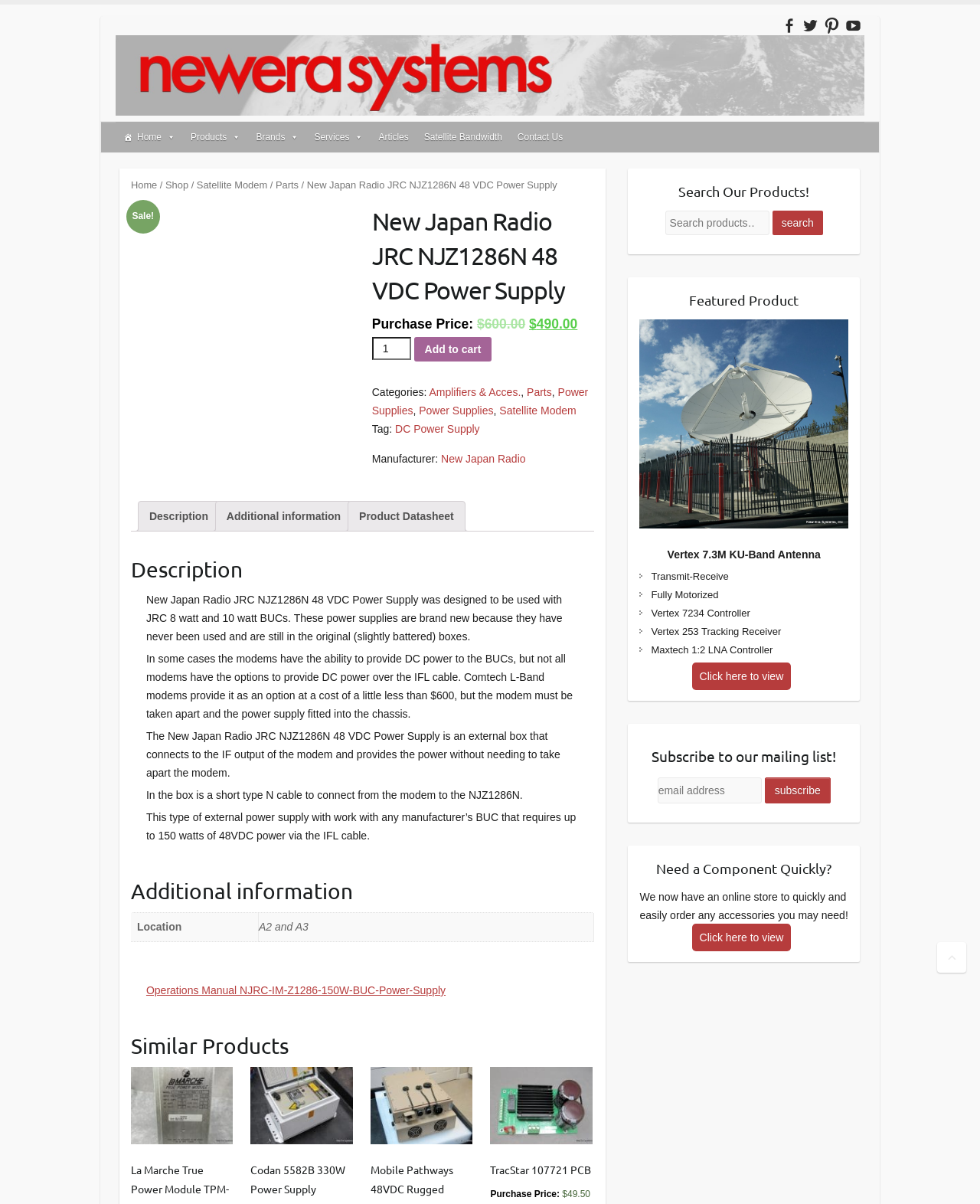For the following element description, predict the bounding box coordinates in the format (top-left x, top-left y, bottom-right x, bottom-right y). All values should be floating point numbers between 0 and 1. Description: Description

[0.152, 0.416, 0.212, 0.441]